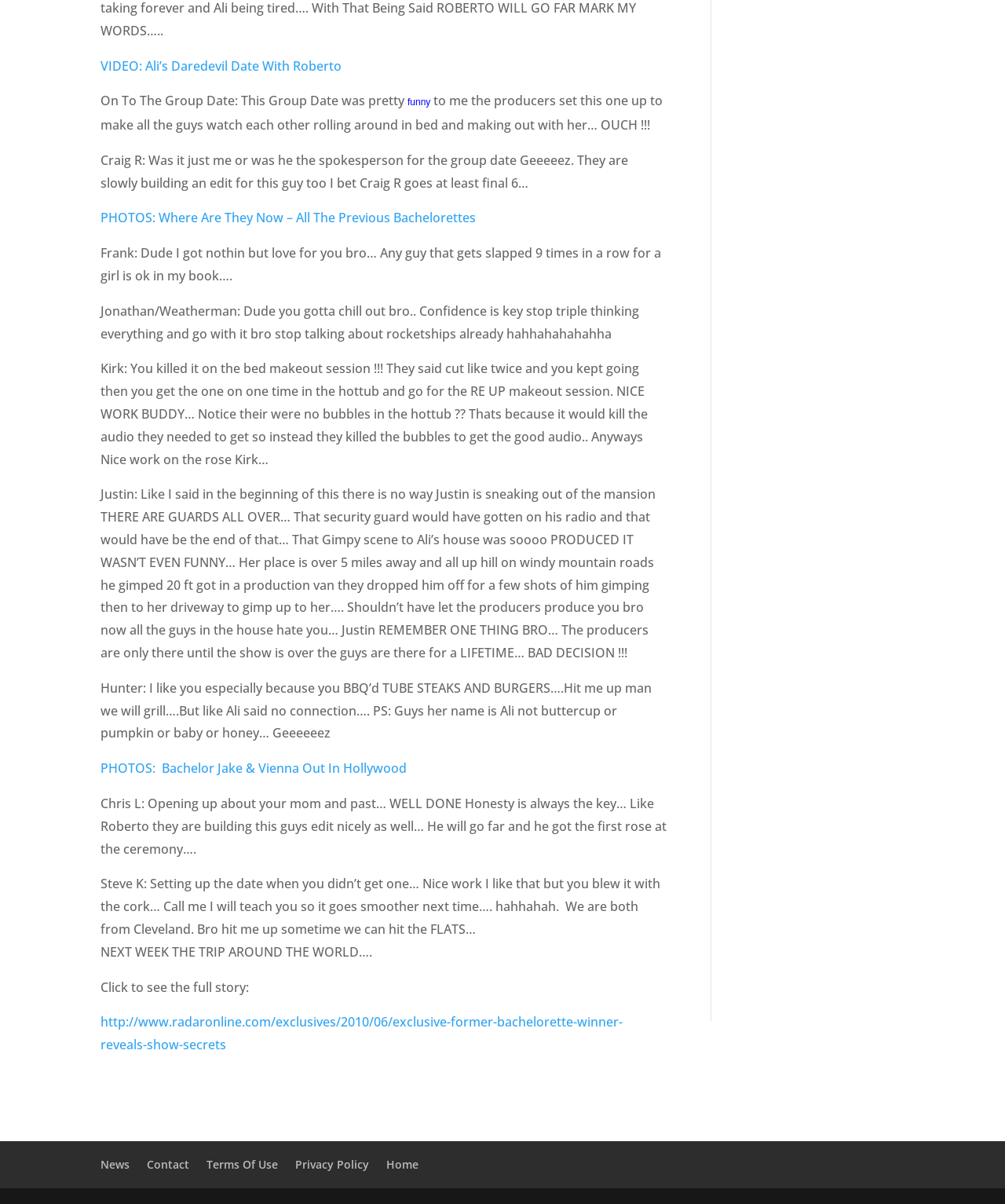What is Justin accused of?
Please provide an in-depth and detailed response to the question.

According to the comment from an anonymous user, Justin is accused of letting the producers manipulate him and create a fake scene, specifically the scene where he sneaks out of the mansion to visit Ali's house, which is deemed to be overly produced and not genuine.